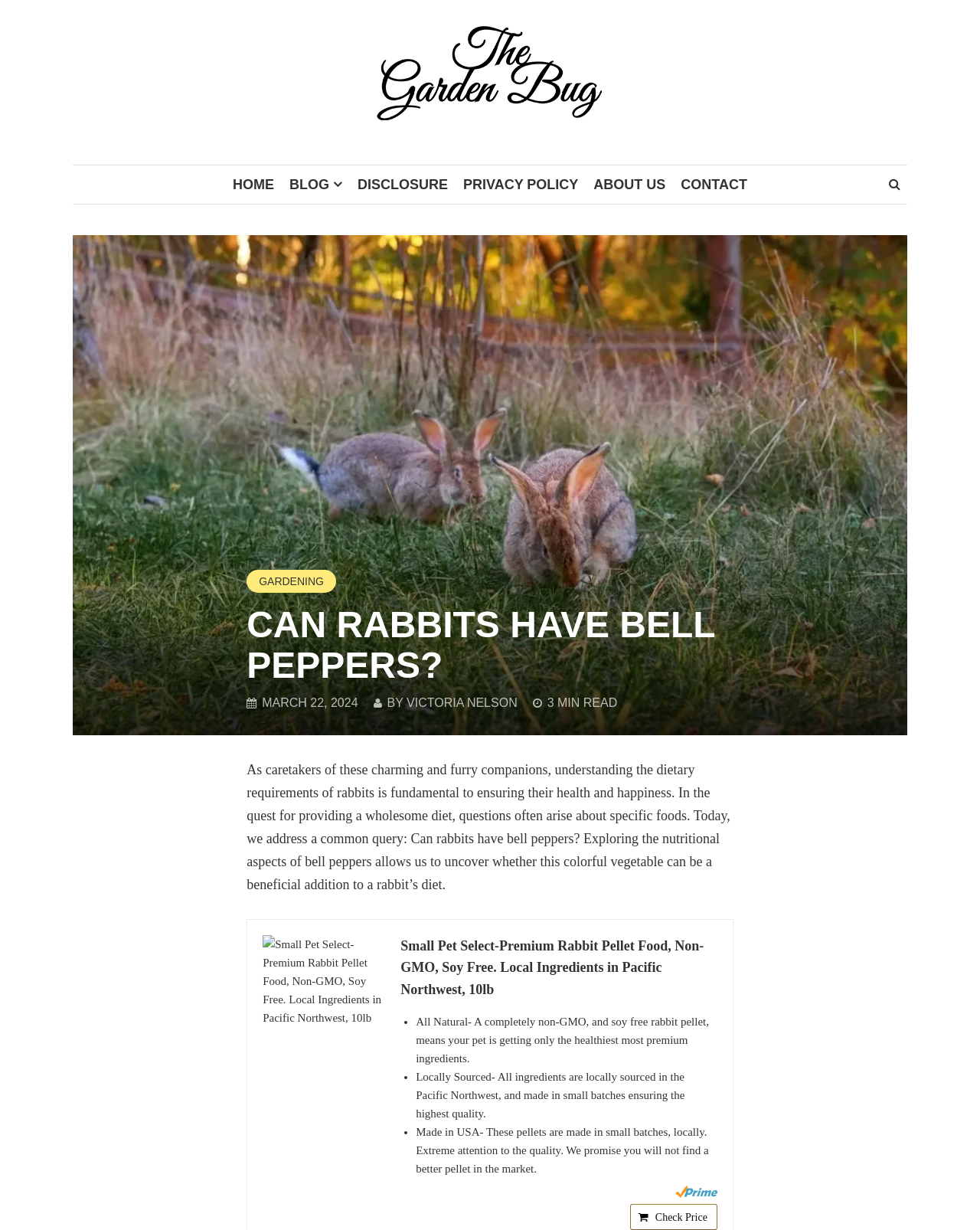Utilize the details in the image to thoroughly answer the following question: What is the estimated reading time of the article?

The estimated reading time can be found in the article's metadata, specifically in the text '3 MIN READ'.